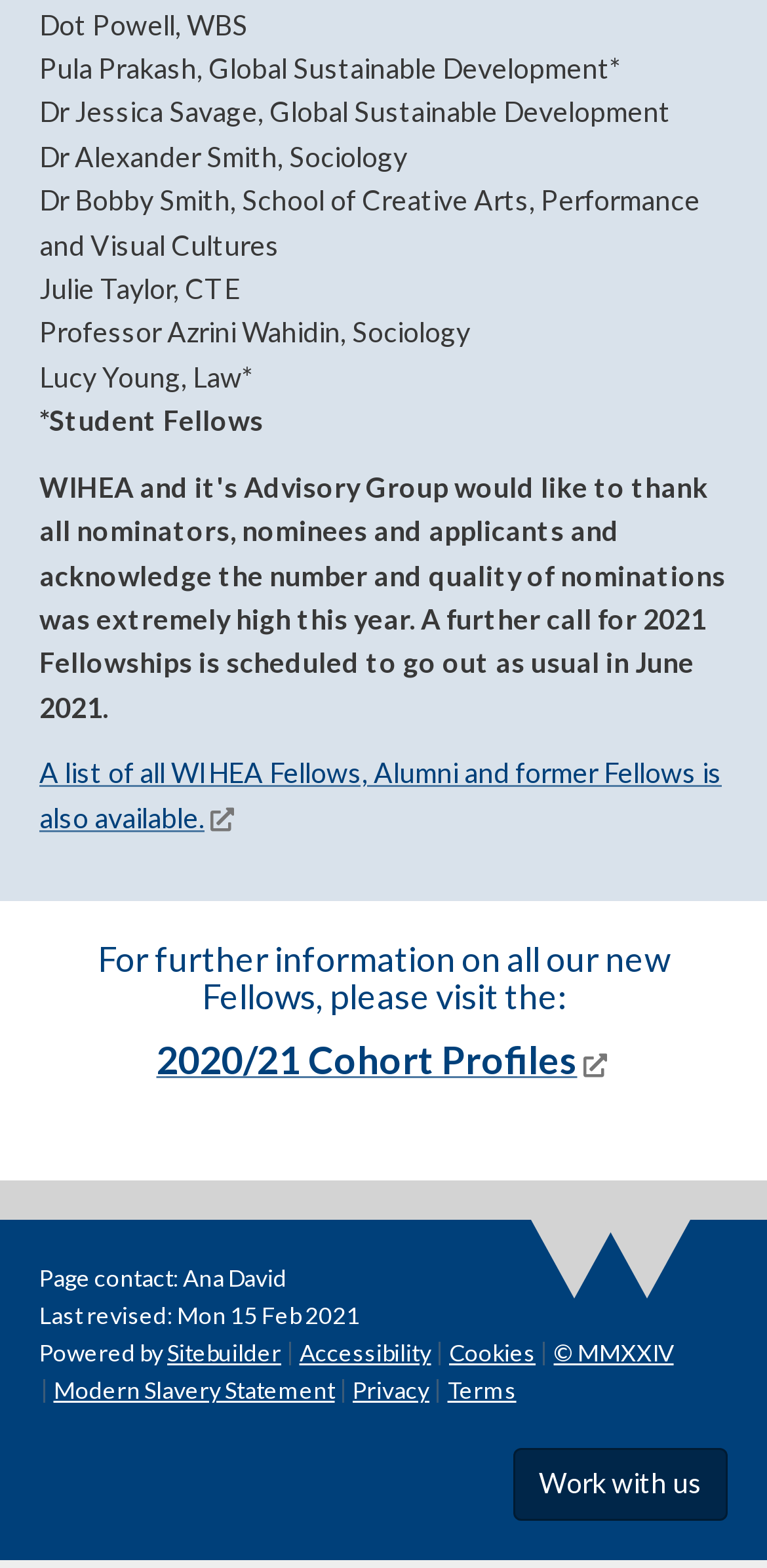Pinpoint the bounding box coordinates for the area that should be clicked to perform the following instruction: "View 2020/21 Cohort Profiles".

[0.204, 0.661, 0.796, 0.69]